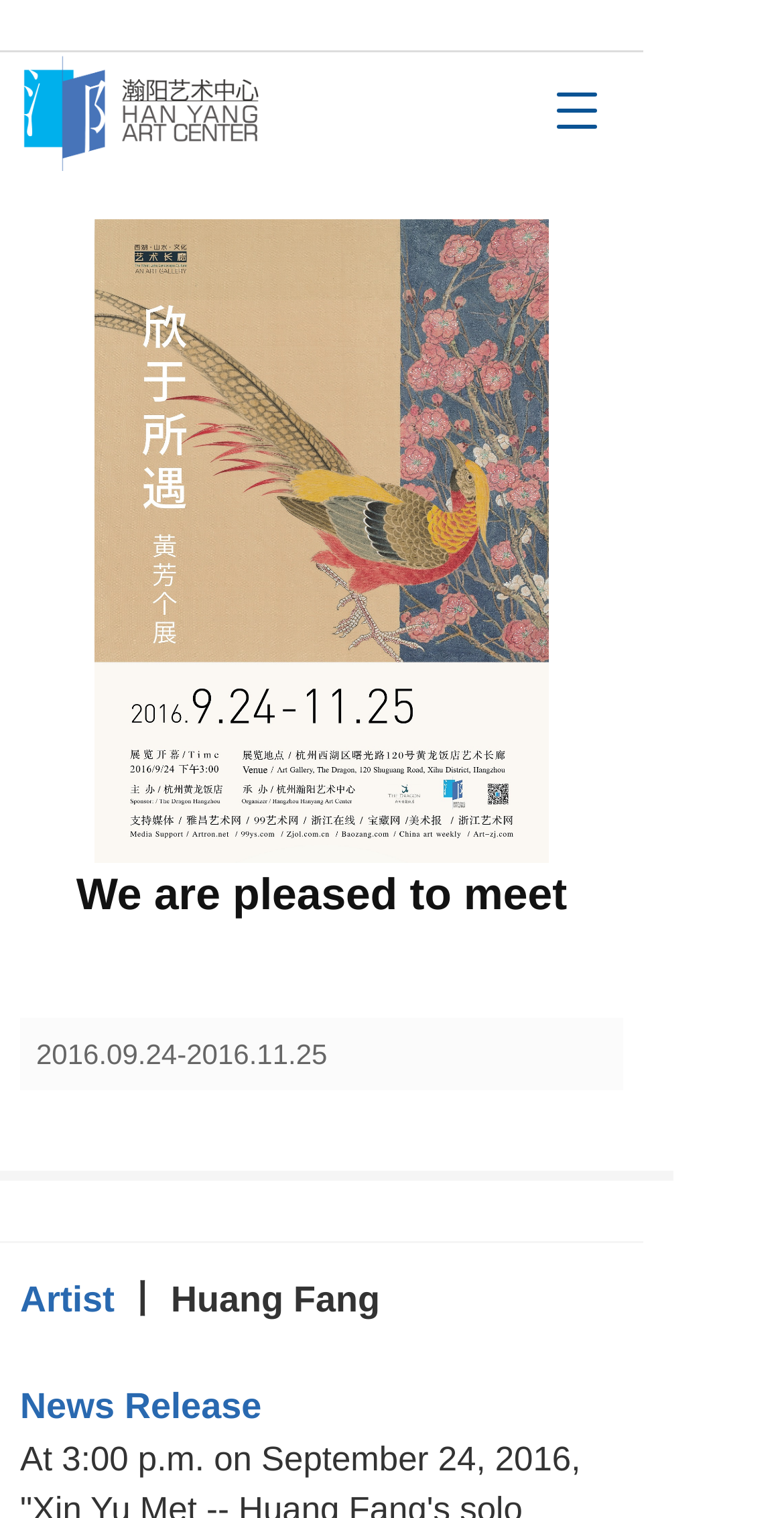What is the name of the artist?
Provide a one-word or short-phrase answer based on the image.

Huang Fang